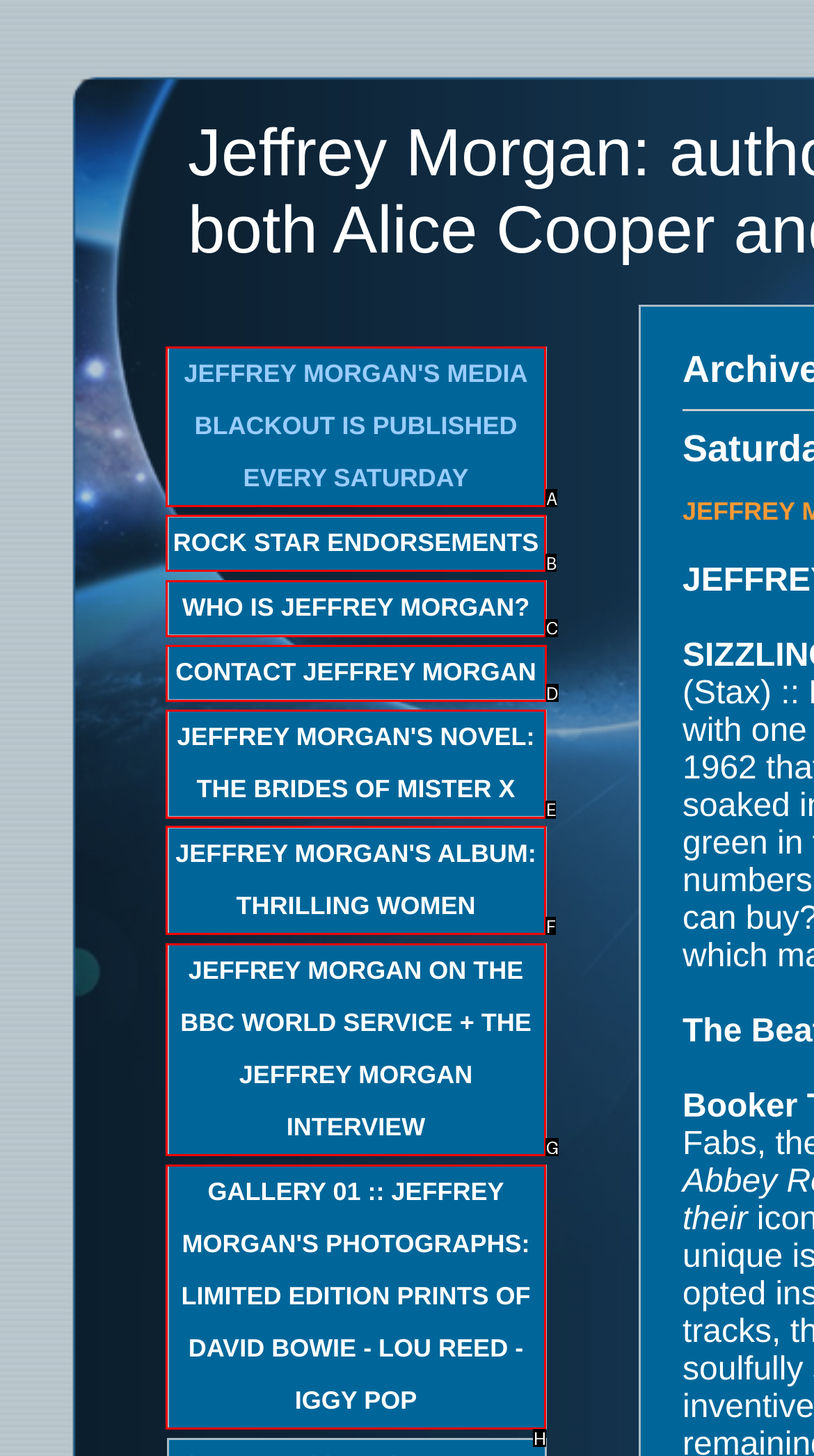Determine the HTML element to be clicked to complete the task: Contact Jeffrey Morgan. Answer by giving the letter of the selected option.

D